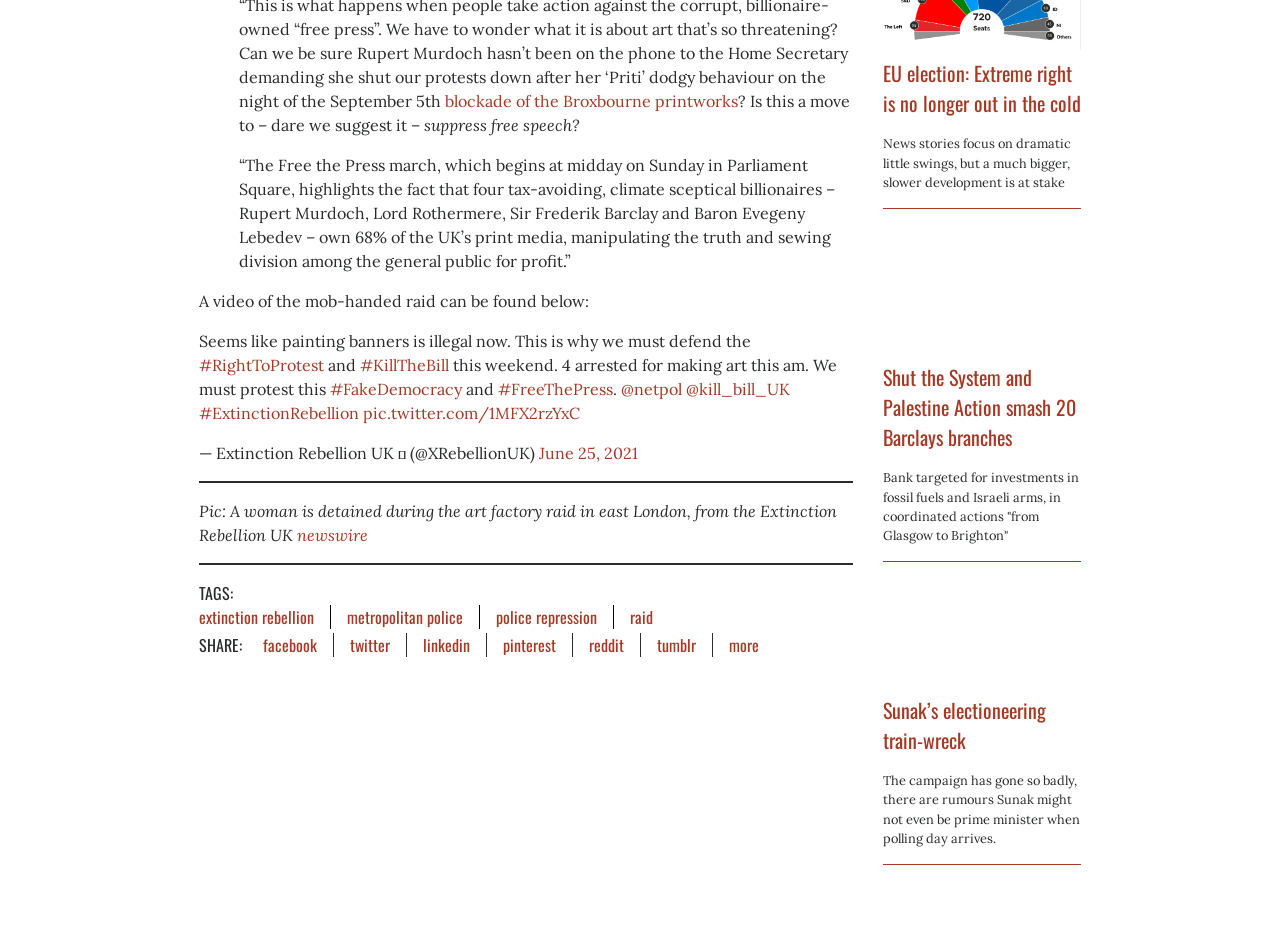Determine the bounding box for the HTML element described here: "blockade of the Broxbourne printworks". The coordinates should be given as [left, top, right, bottom] with each number being a float between 0 and 1.

[0.348, 0.097, 0.577, 0.118]